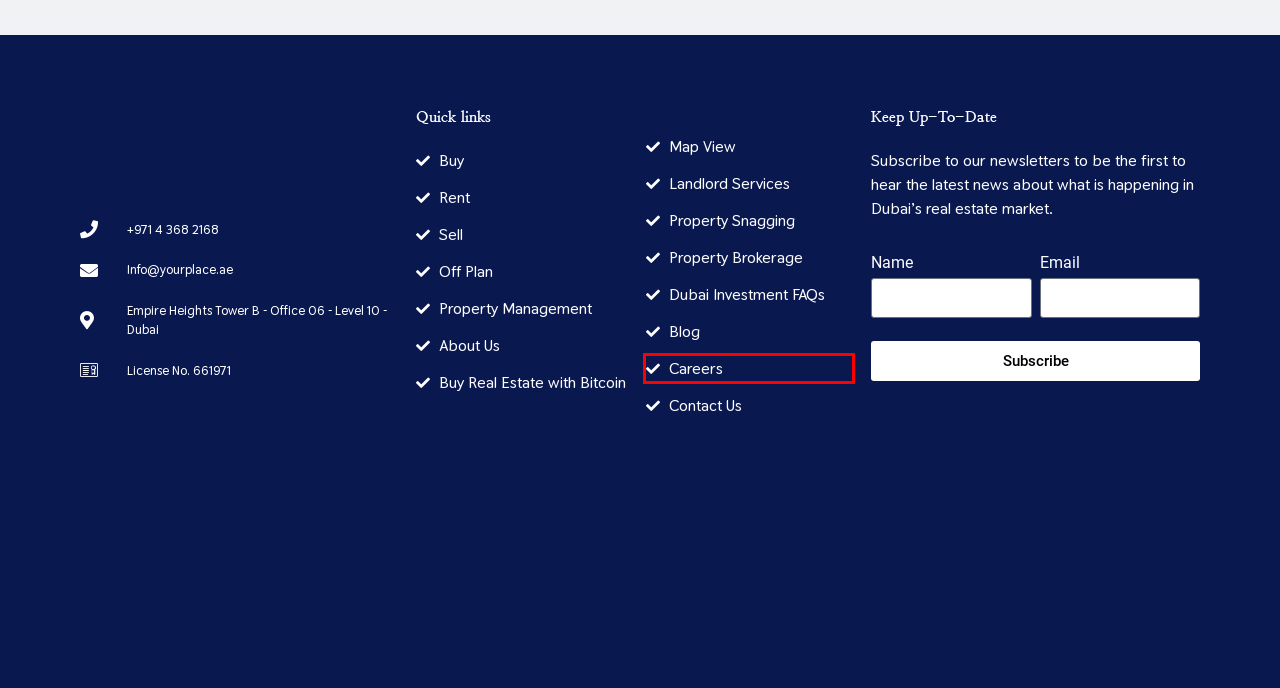View the screenshot of the webpage containing a red bounding box around a UI element. Select the most fitting webpage description for the new page shown after the element in the red bounding box is clicked. Here are the candidates:
A. Latest News & Insights - Your Place Real Estate Broker Blog
B. No.1 Property Management Services Company in Dubai
C. Property Brokerage in Dubai - Buyer Consultancy Services
D. How to Buy a Home With Cryptocurrency-Utrust Payment Solution
E. No 1 Property Snagging Company Dubai - Your Place Real Estate Dubai
F. Dubai Real Estate Jobs - Your Place Real Estate
G. About Us - Your Place Real Estate Broker
H. Landlord Services in Dubai - Your Place Real Estate Dubai

F